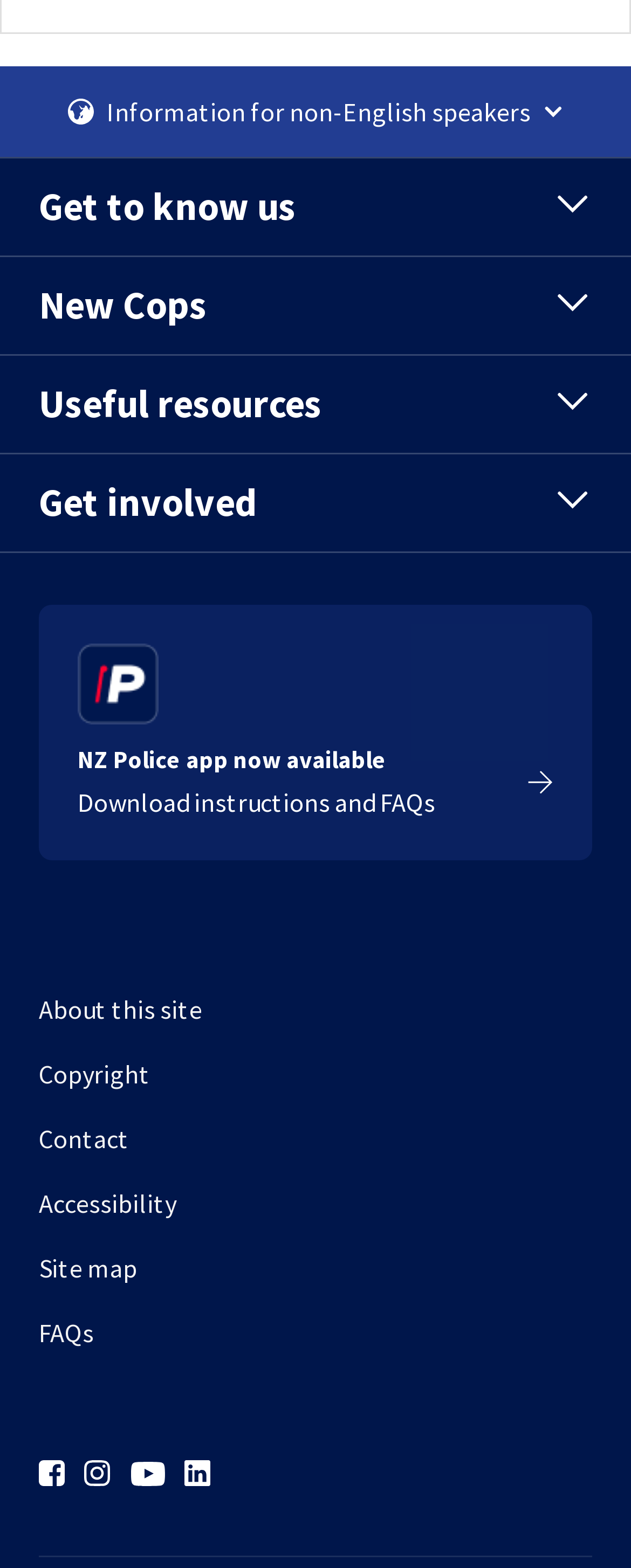Identify the bounding box coordinates of the area you need to click to perform the following instruction: "Get involved with NZ Police".

[0.0, 0.29, 1.0, 0.352]